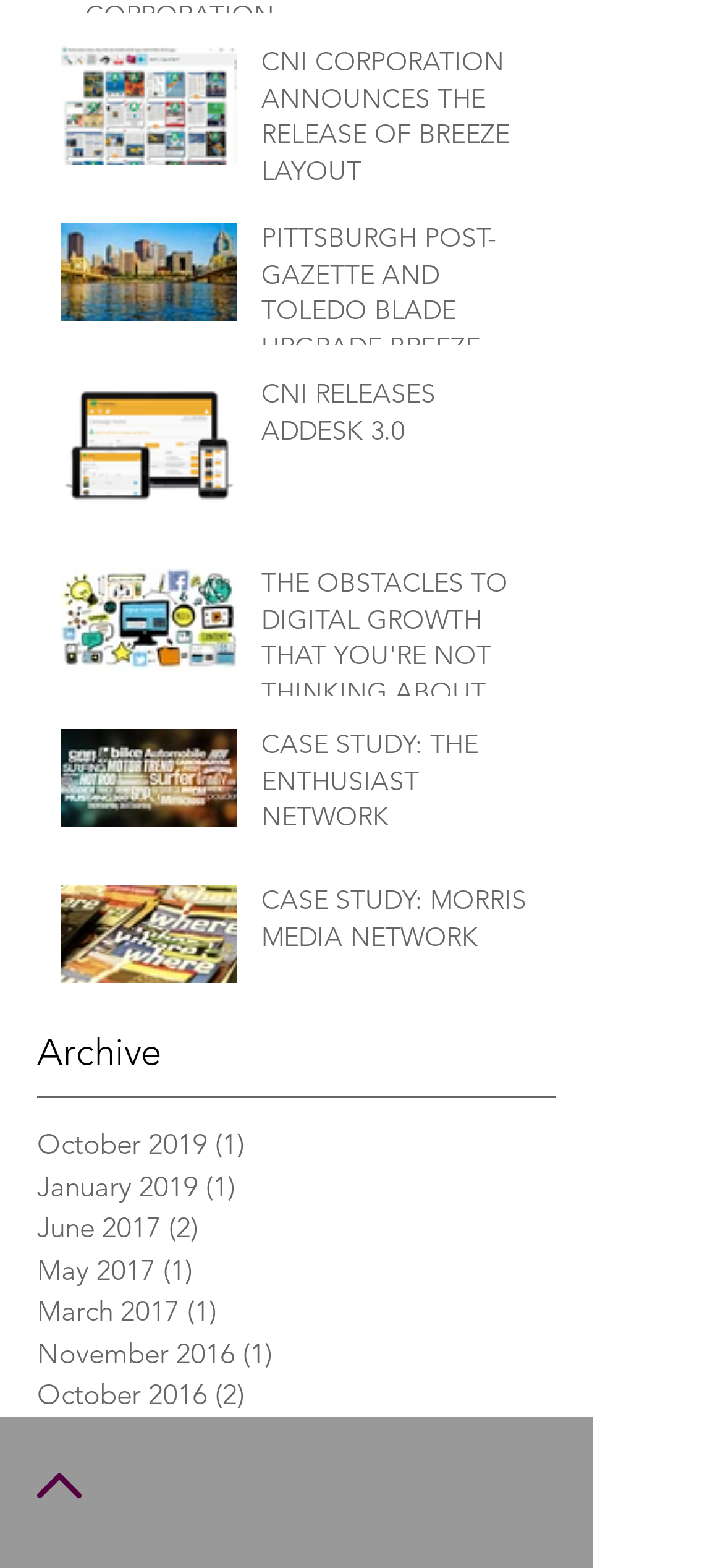Find the UI element described as: "January 2019 (1) 1 post" and predict its bounding box coordinates. Ensure the coordinates are four float numbers between 0 and 1, [left, top, right, bottom].

[0.051, 0.744, 0.769, 0.77]